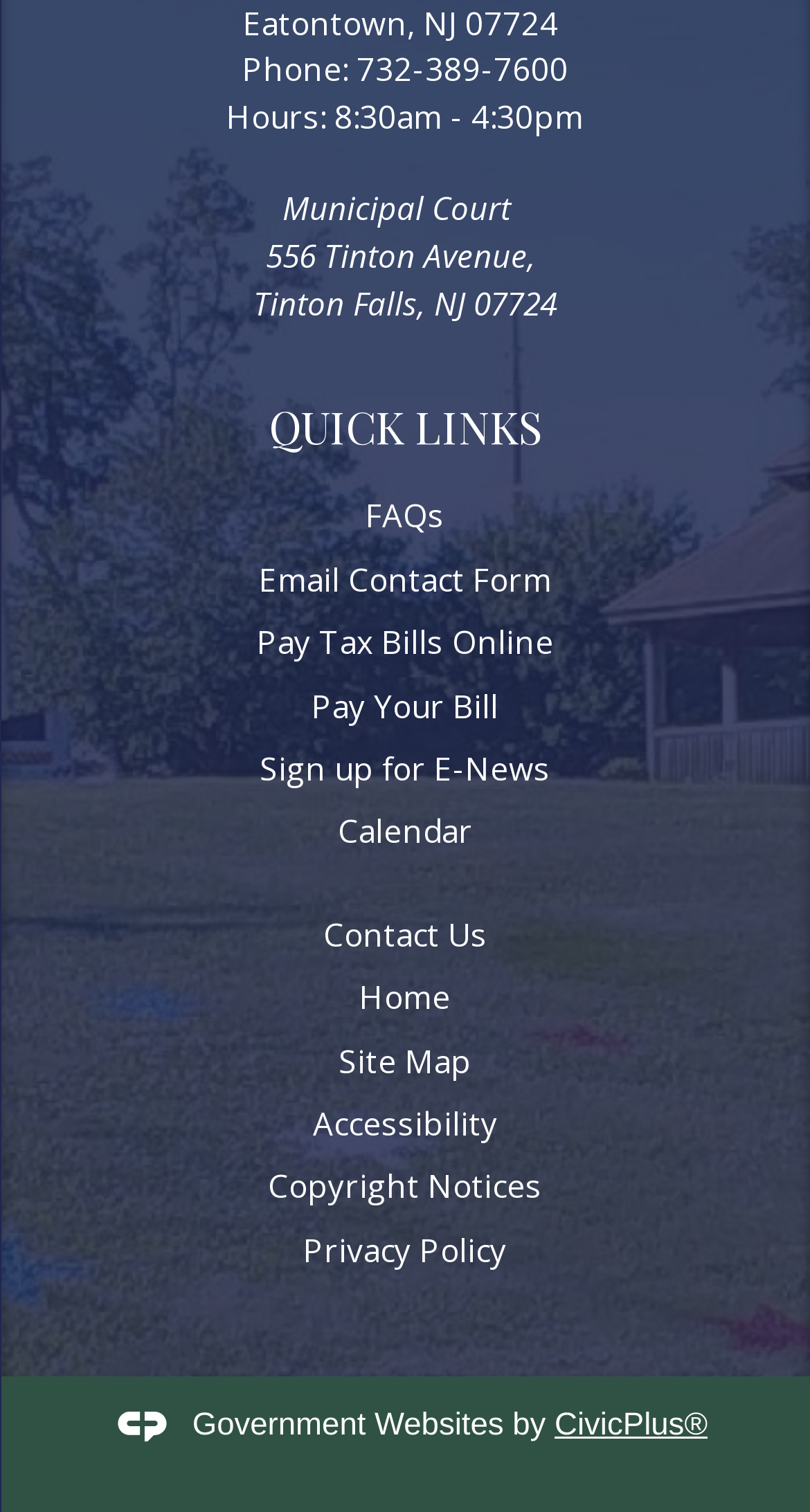With reference to the screenshot, provide a detailed response to the question below:
What is the purpose of the 'QUICK LINKS' section?

I inferred the purpose of the 'QUICK LINKS' section by looking at the links it contains. The links are labeled as 'FAQs', 'Email Contact Form', 'Pay Tax Bills Online', and so on. These links seem to provide quick access to important information and services, which suggests that the purpose of the 'QUICK LINKS' section is to facilitate easy access to these resources.